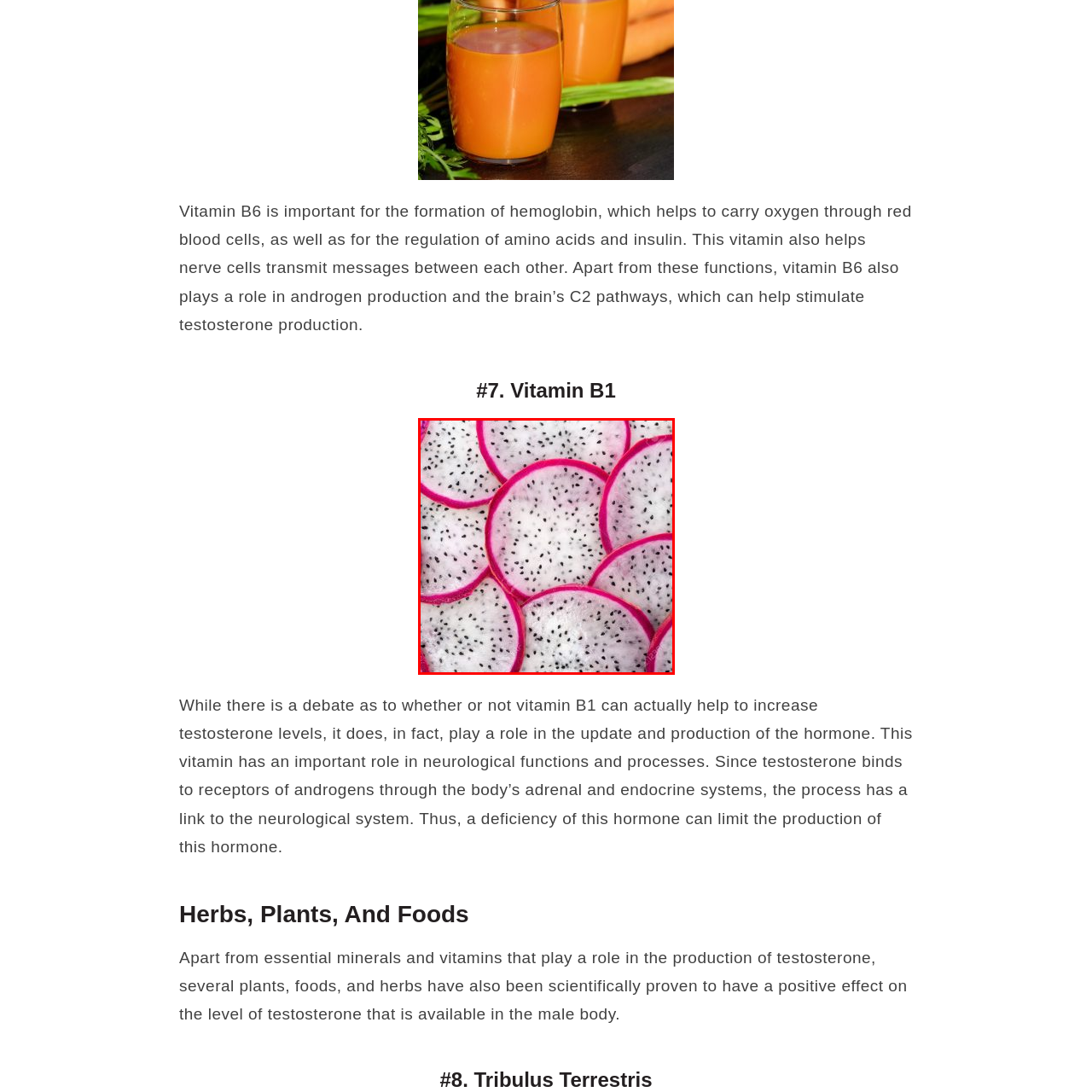What is another name for dragon fruit?
Observe the image inside the red bounding box and give a concise answer using a single word or phrase.

Pitaya